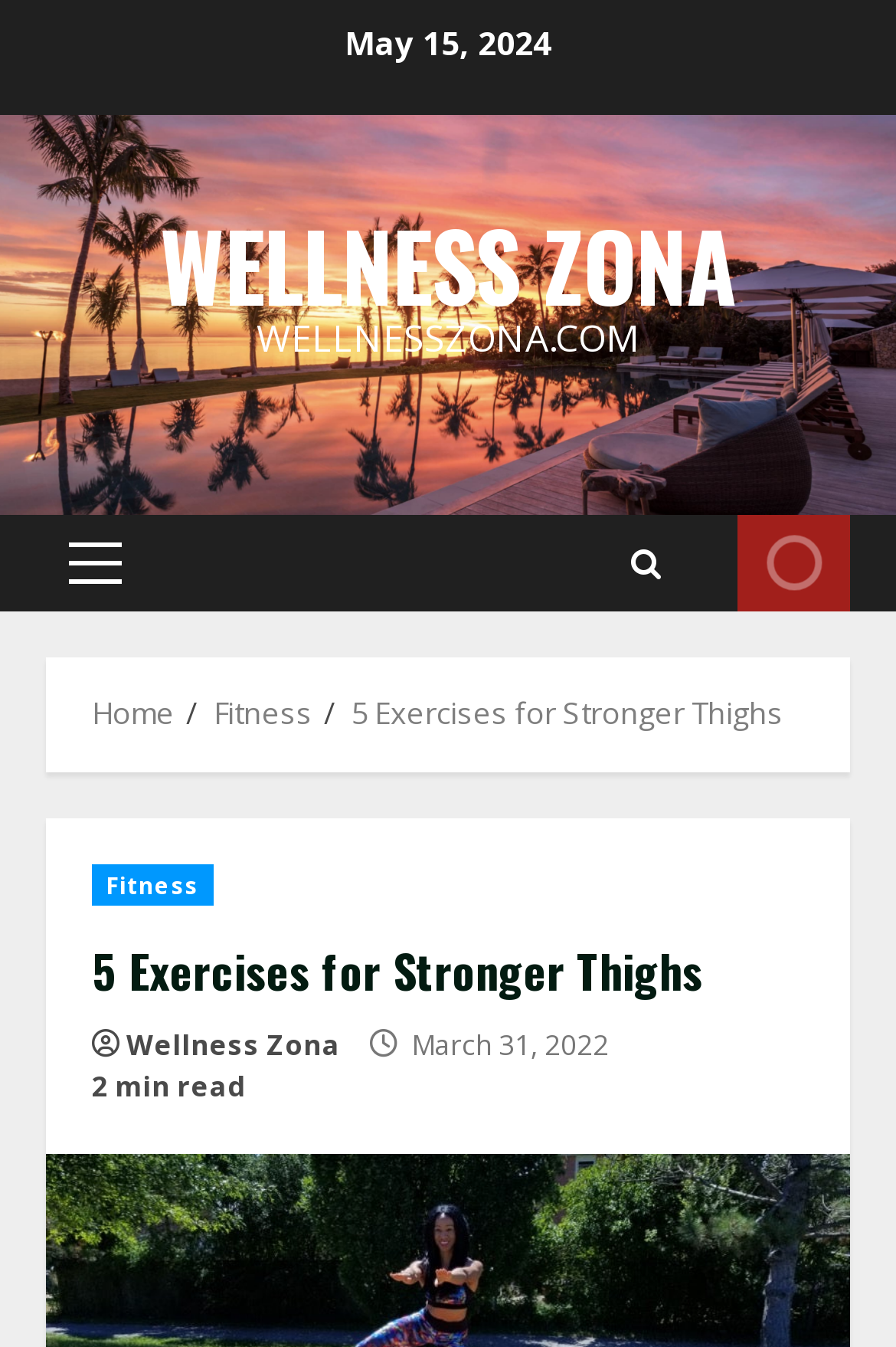Determine the bounding box for the UI element as described: "5 Exercises for Stronger Thighs". The coordinates should be represented as four float numbers between 0 and 1, formatted as [left, top, right, bottom].

[0.392, 0.514, 0.874, 0.544]